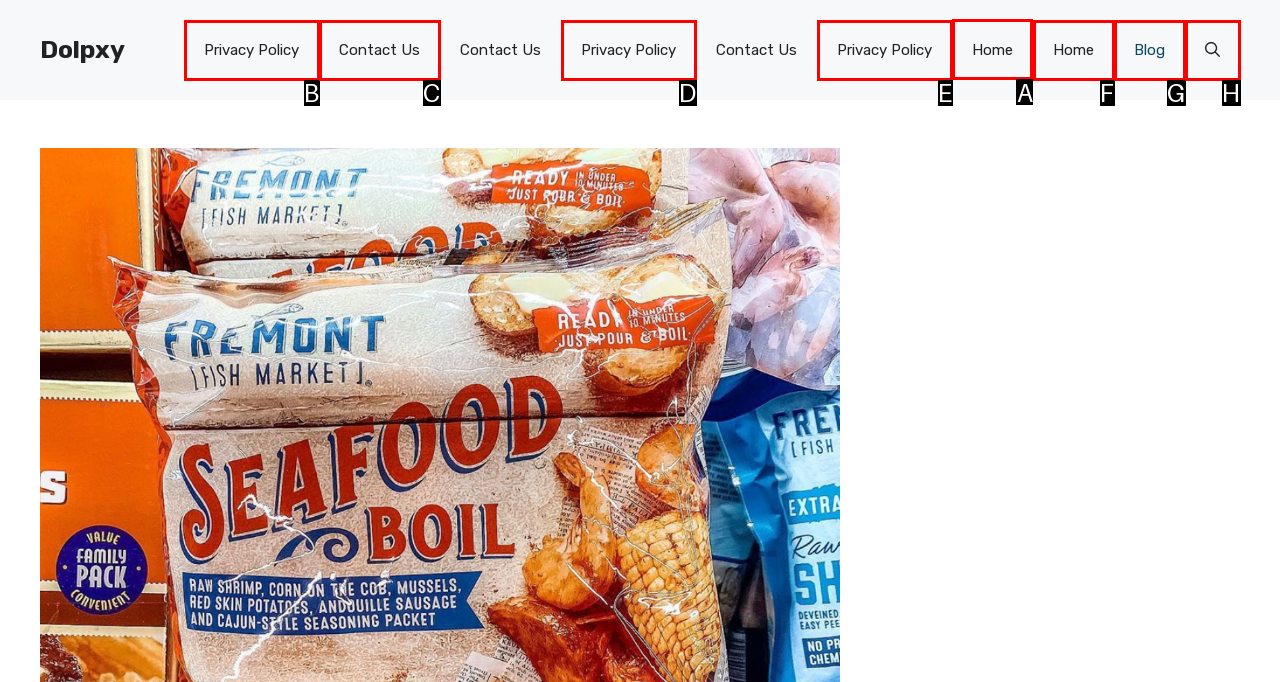Tell me which one HTML element I should click to complete the following task: go home
Answer with the option's letter from the given choices directly.

A